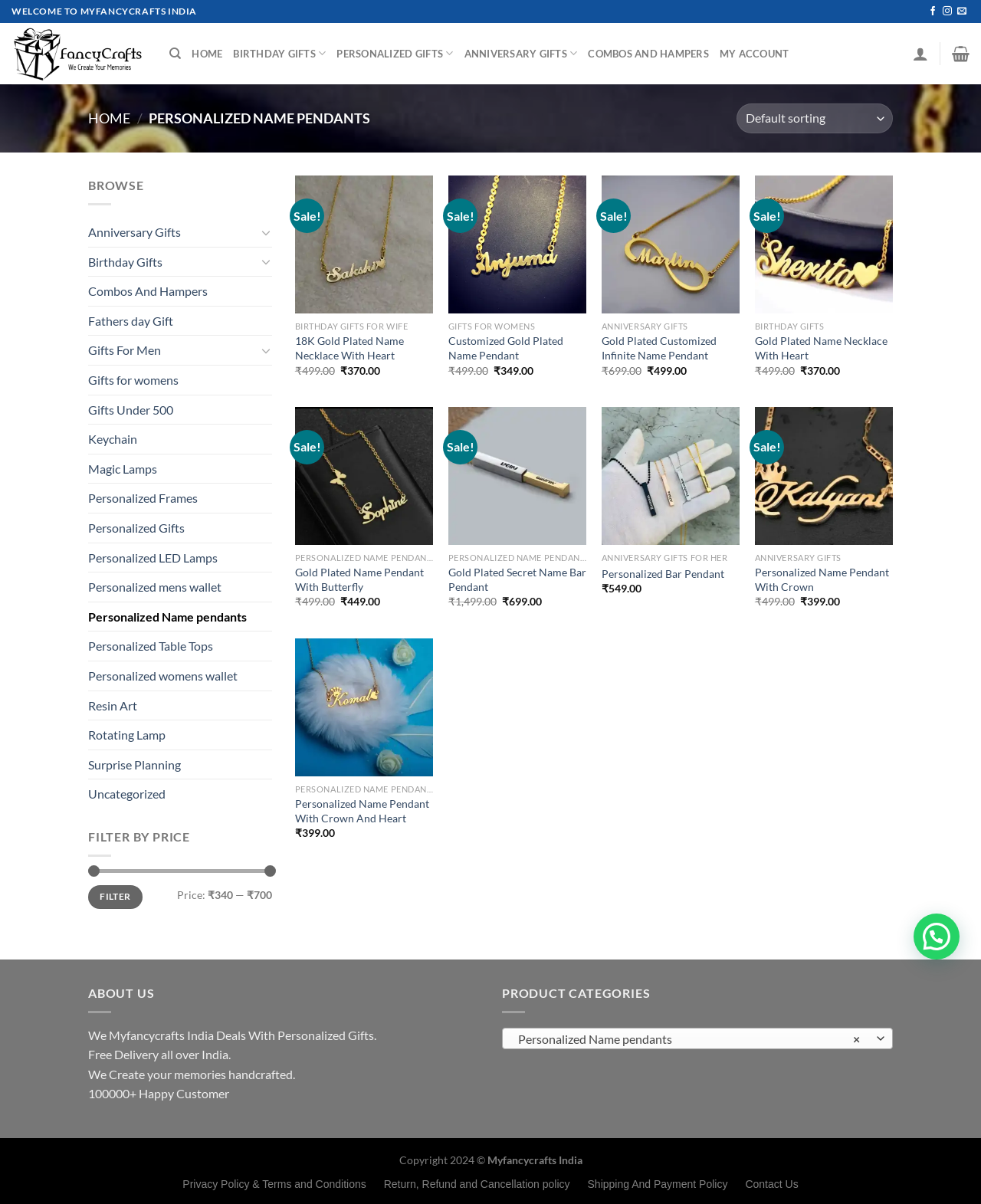Please determine the bounding box coordinates for the UI element described as: "Birthday Gifts".

[0.238, 0.032, 0.332, 0.057]